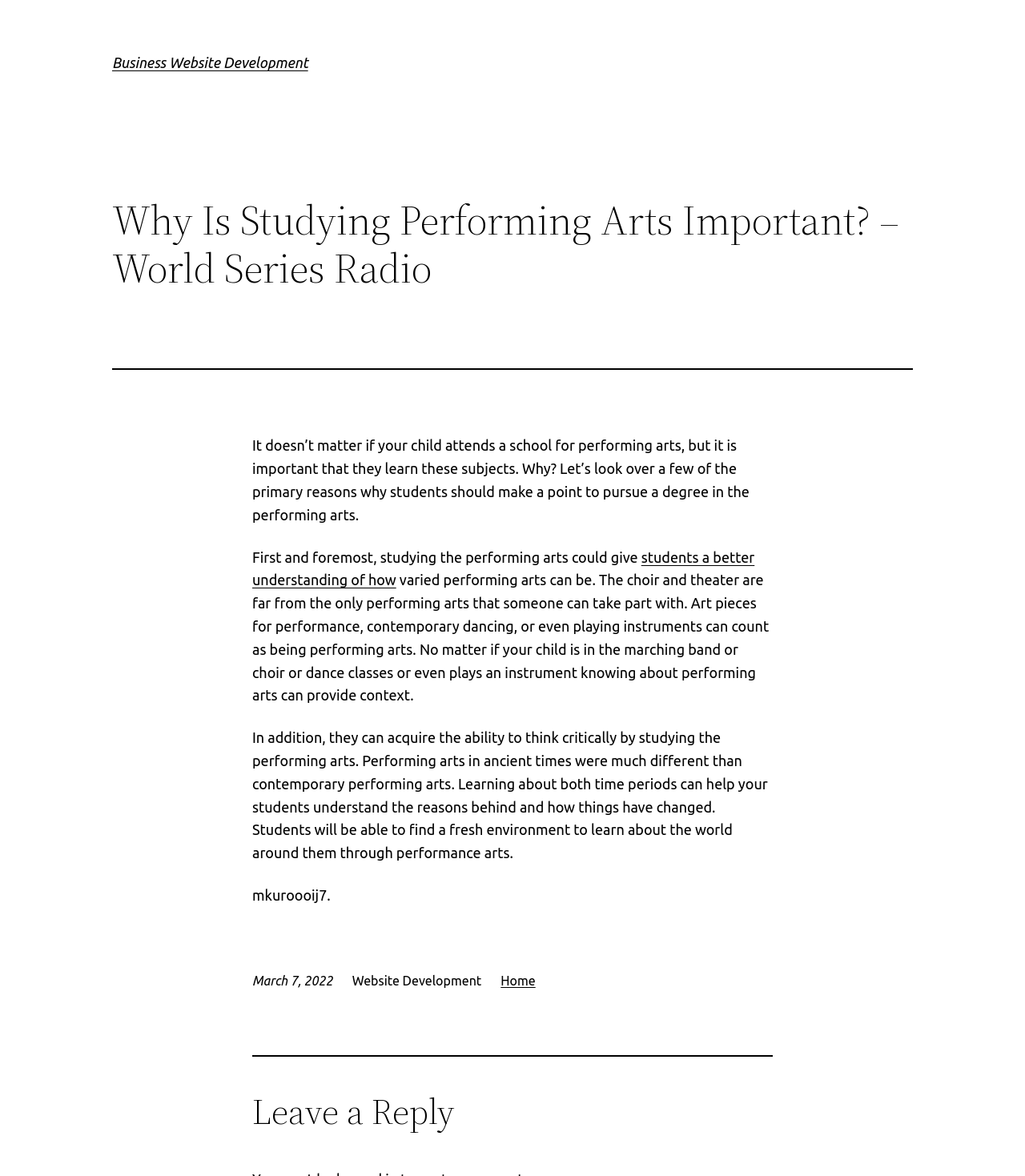Produce a meticulous description of the webpage.

The webpage is about the importance of studying performing arts, with a focus on why students should pursue a degree in this field. At the top, there is a heading that reads "Business Website Development" and a link with the same text. Below this, there is a larger heading that reads "Why Is Studying Performing Arts Important? – World Series Radio". 

A horizontal separator line follows, separating the top section from the main content. The main content starts with a paragraph of text that explains why studying performing arts is important, followed by several paragraphs that elaborate on the benefits of studying performing arts, such as gaining a better understanding of the various forms of performing arts and developing critical thinking skills. 

On the right side of the main content, there is a section with a time stamp, "March 7, 2022", and a link to "Home" and a text "Website Development". At the bottom of the page, there is a horizontal separator line, followed by a heading that reads "Leave a Reply".